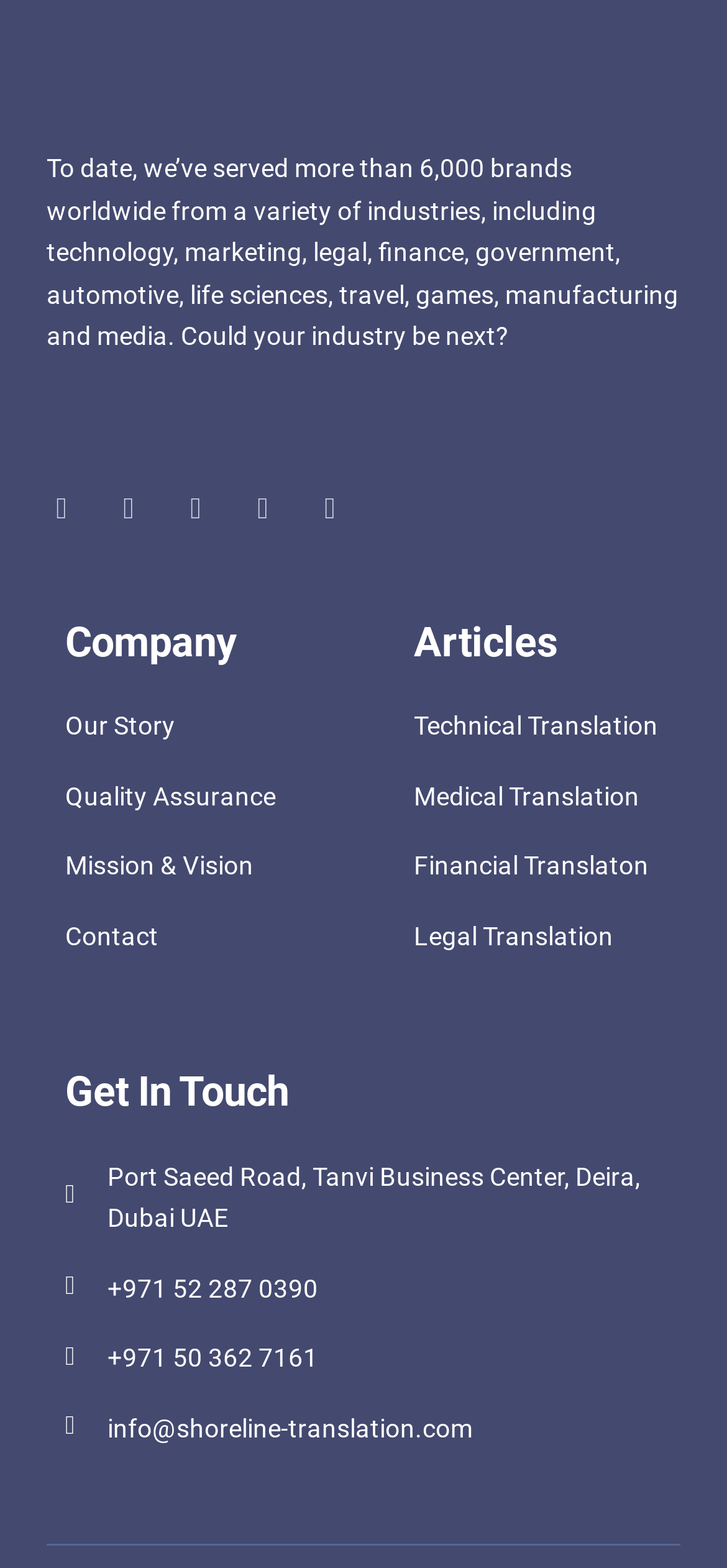What is the phone number mentioned?
Using the image, answer in one word or phrase.

+971 52 287 0390